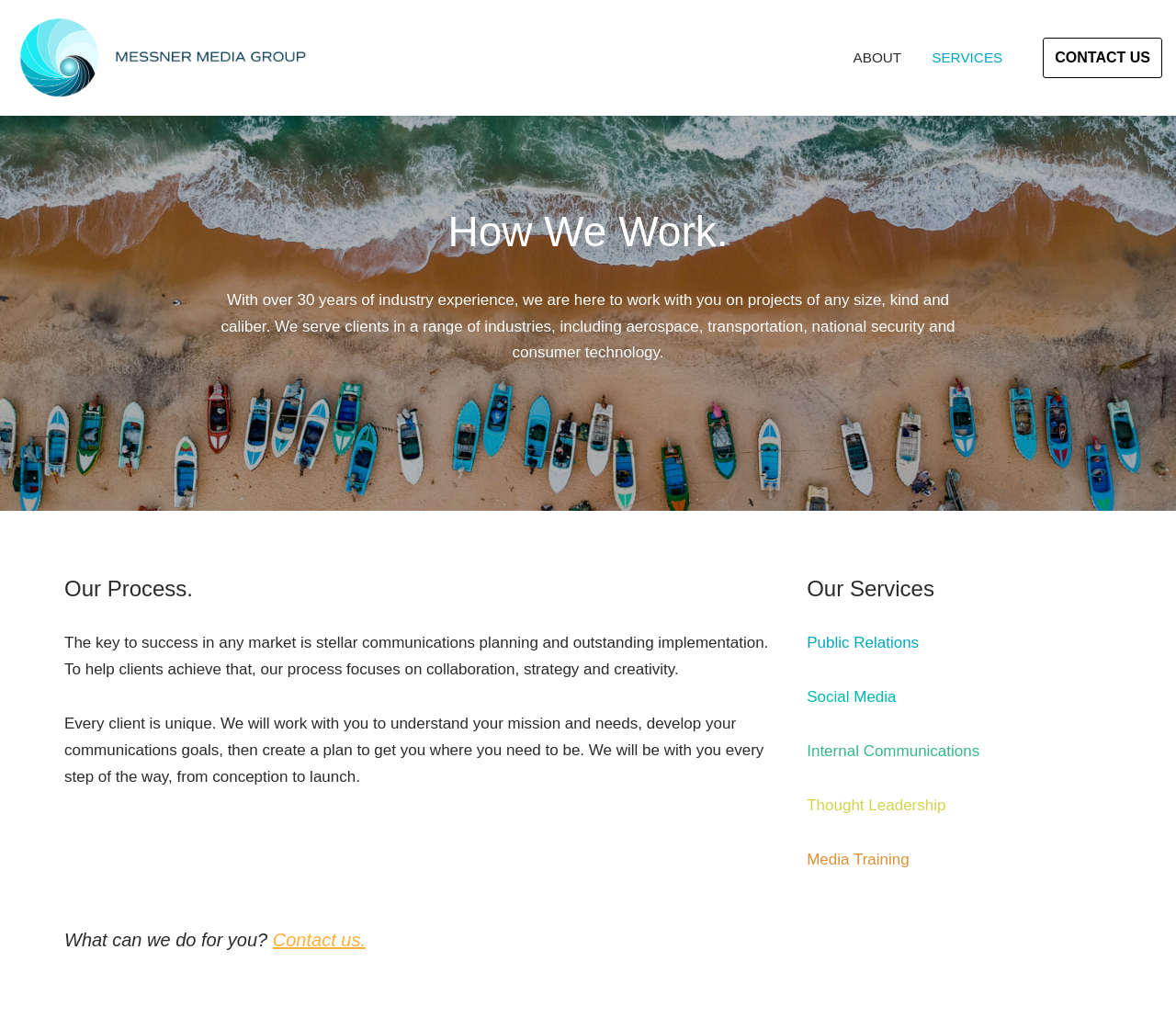Utilize the information from the image to answer the question in detail:
What is the purpose of the 'Contact us' link?

The 'Contact us' link is likely intended for visitors who want to reach out to the company to inquire about their services or to discuss a potential project. The link is placed at the bottom of the page, suggesting that it is a call to action for visitors who are interested in taking the next step.